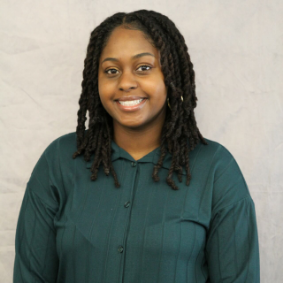What is the style of Kierra's hair?
Ensure your answer is thorough and detailed.

Upon examining the image, I notice that Kierra's hair is styled in neatly twisted locs, which frame her face beautifully.